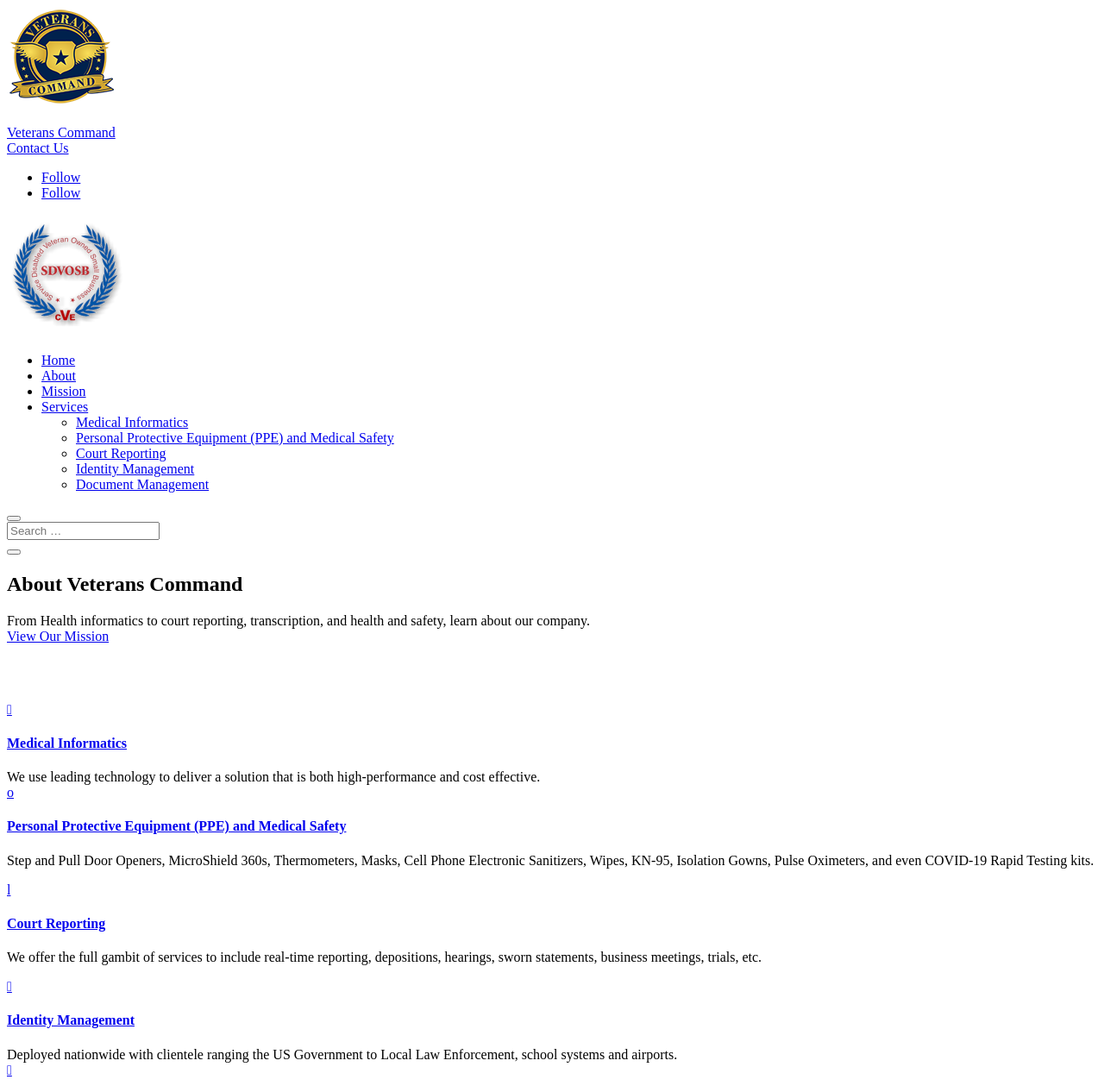What is the theme of the company's services?
Please respond to the question with as much detail as possible.

The company's services, including Medical Informatics, Personal Protective Equipment (PPE) and Medical Safety, Court Reporting, and Identity Management, all relate to health and safety, suggesting that this is the overall theme of the company's services.